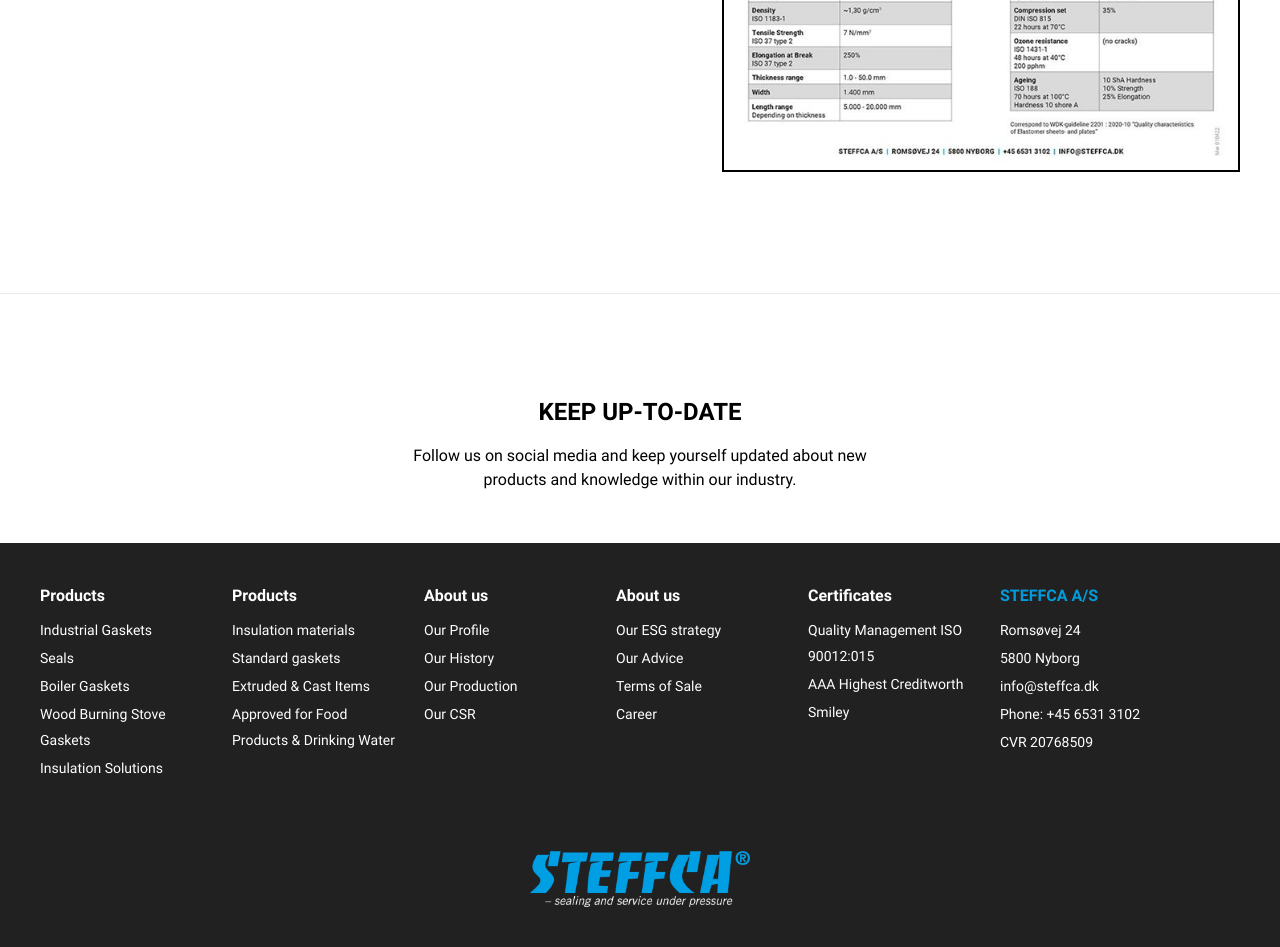Identify the bounding box for the described UI element: "Our CSR".

[0.331, 0.744, 0.372, 0.764]